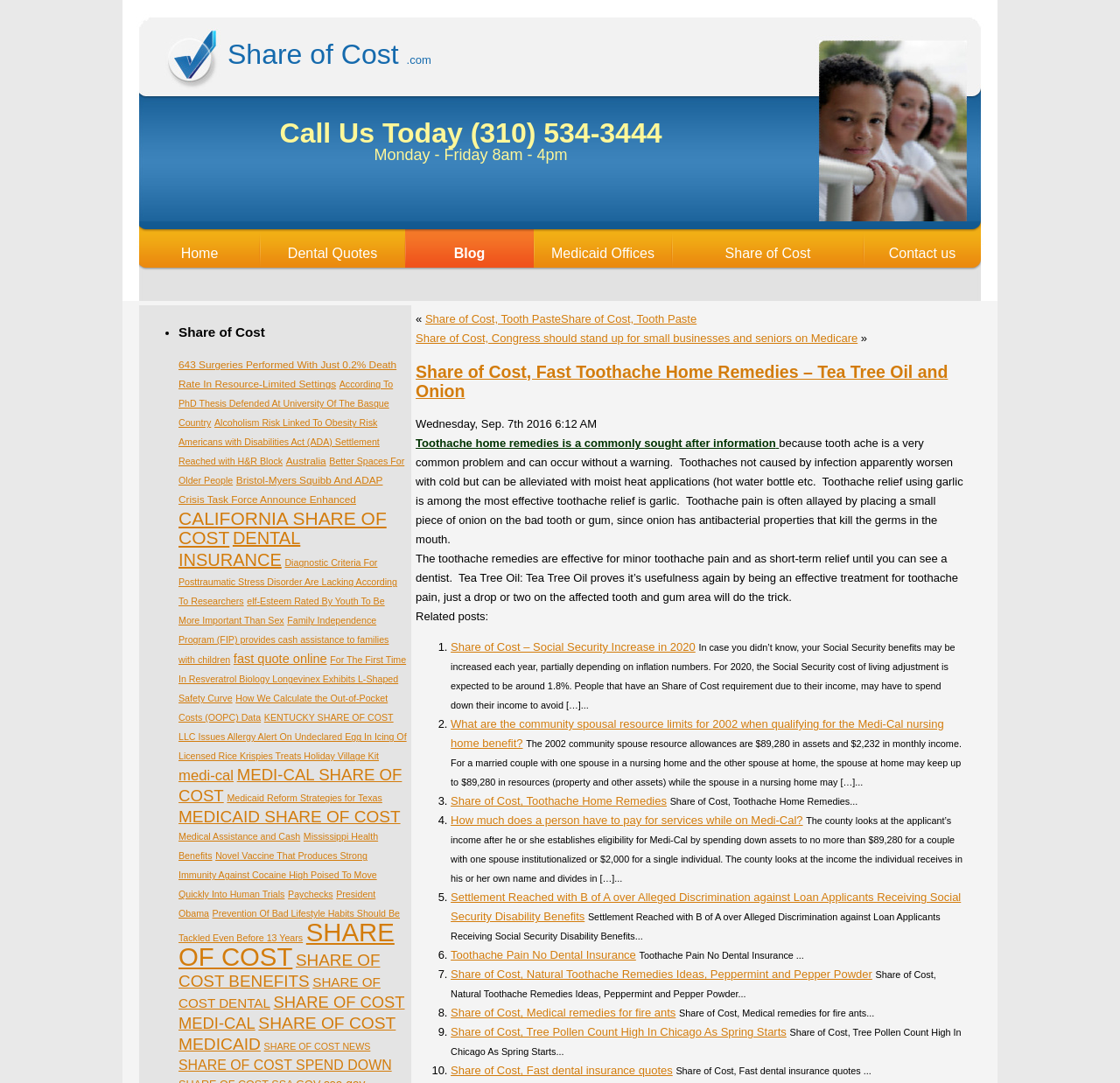Please locate the clickable area by providing the bounding box coordinates to follow this instruction: "Read 'Share of Cost' blog".

[0.159, 0.298, 0.363, 0.316]